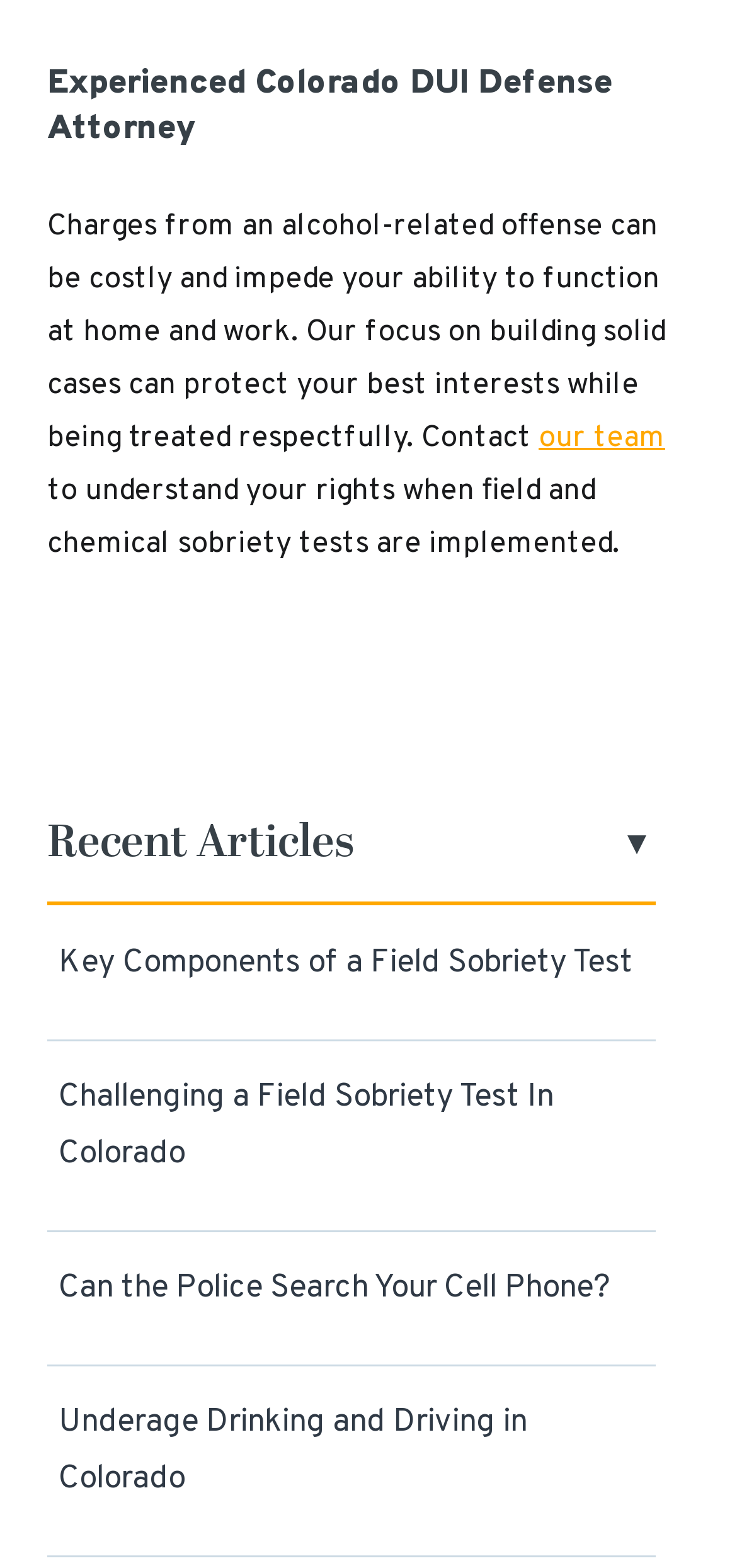What is the focus of the attorney's cases?
Provide an in-depth answer to the question, covering all aspects.

The StaticText element 'Our focus on building solid cases can protect your best interests while being treated respectfully.' indicates that the attorney's focus is on building solid cases to protect their clients' interests.